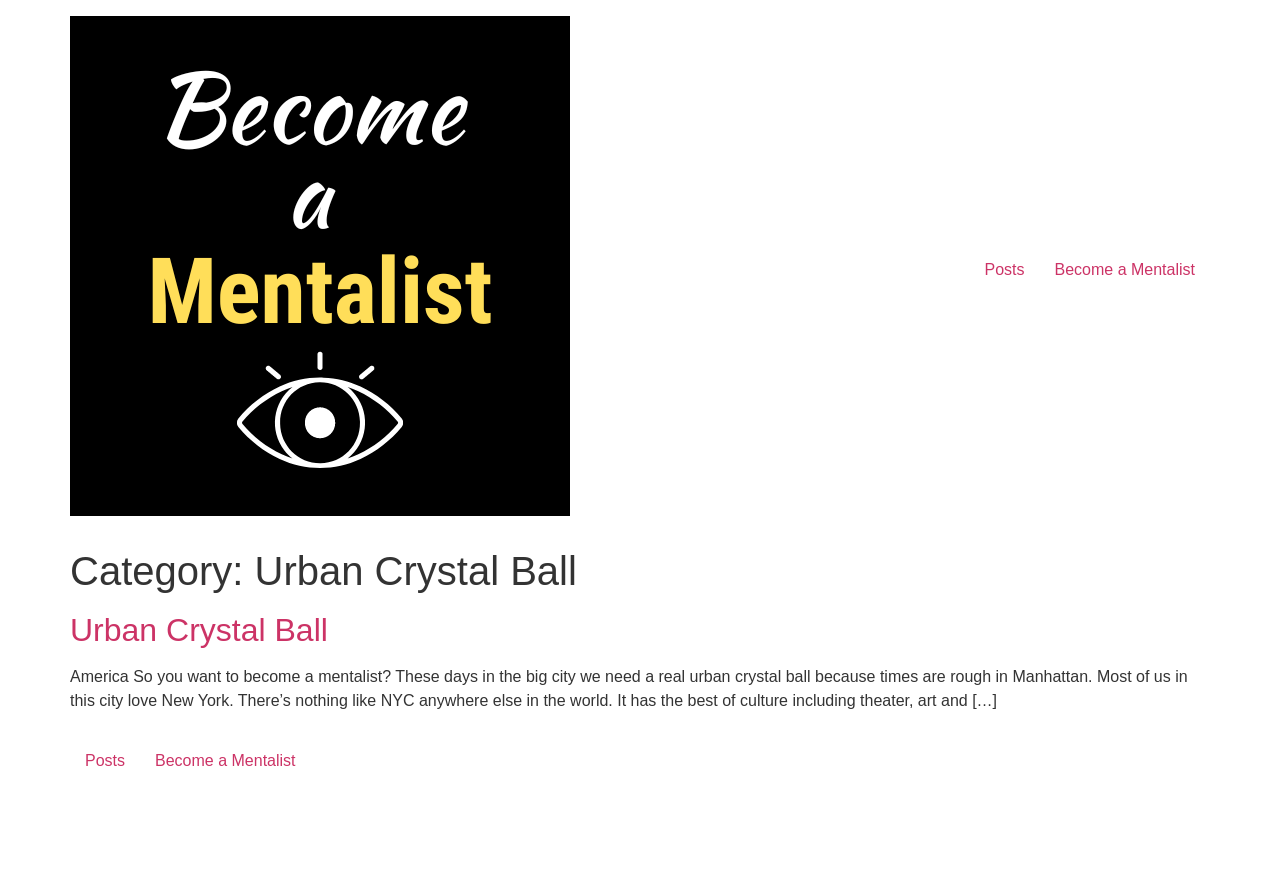Write an exhaustive caption that covers the webpage's main aspects.

The webpage is about Urban Crystal Ball, a guide to becoming a mentalist. At the top, there is a prominent link and image combination with the text "Become a Mentalist", which takes up a significant portion of the top section. 

To the right of this, there are two links, "Posts" and "Become a Mentalist", positioned side by side. 

Below the top section, there is a main content area that occupies most of the page. It starts with a header that displays the category "Urban Crystal Ball". 

Underneath the header, there is an article section that contains a heading with the title "Urban Crystal Ball" and a link with the same text. 

Following the heading, there is a block of text that discusses the need for a real urban crystal ball in modern-day Manhattan, highlighting the city's cultural attractions and the challenges its residents face. 

At the bottom of the page, there is a footer section that contains two links, "Posts" and "Become a Mentalist", arranged side by side.